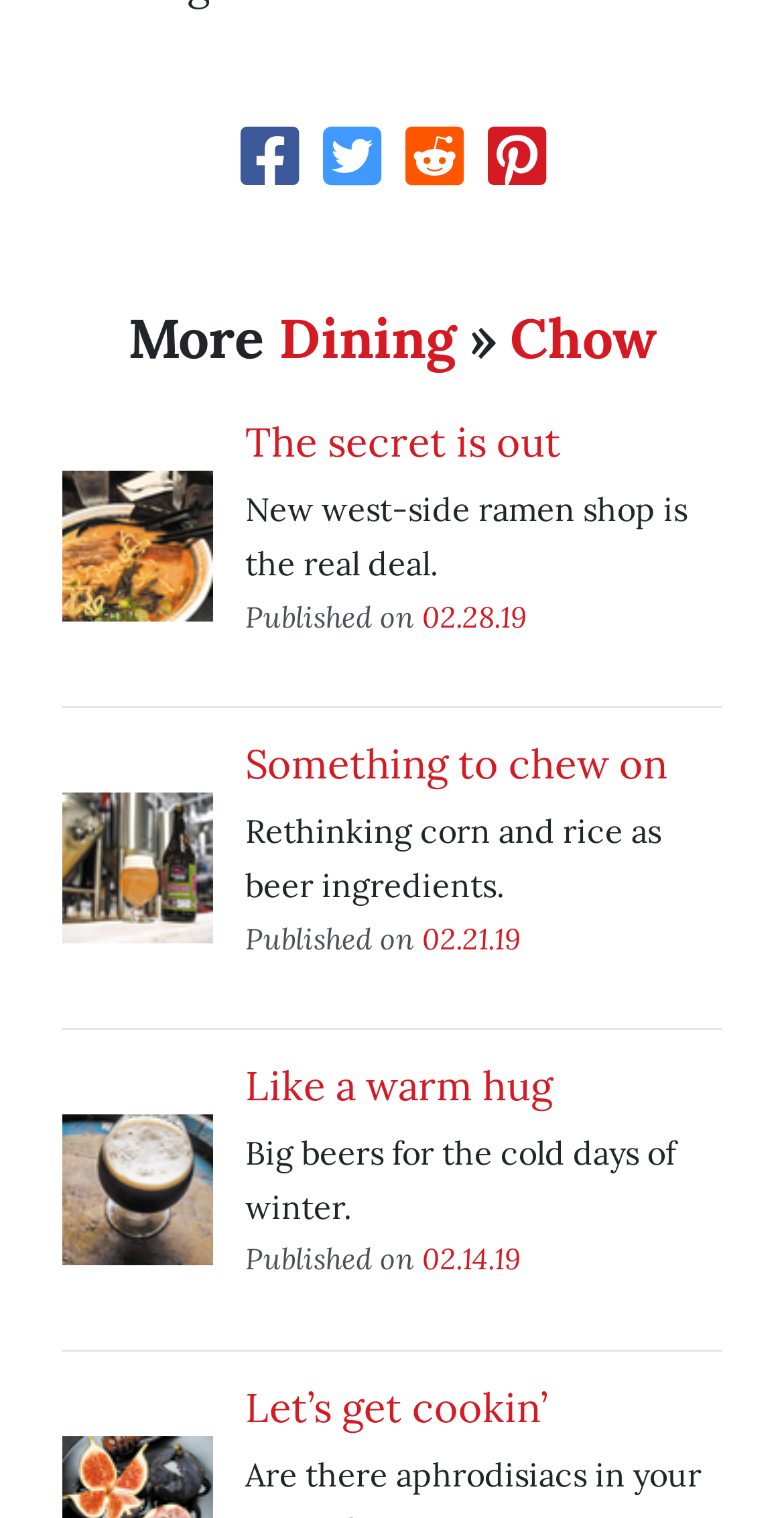Determine the bounding box coordinates of the clickable element to achieve the following action: 'Read the 'Let’s get cookin’' article'. Provide the coordinates as four float values between 0 and 1, formatted as [left, top, right, bottom].

[0.313, 0.91, 0.697, 0.943]